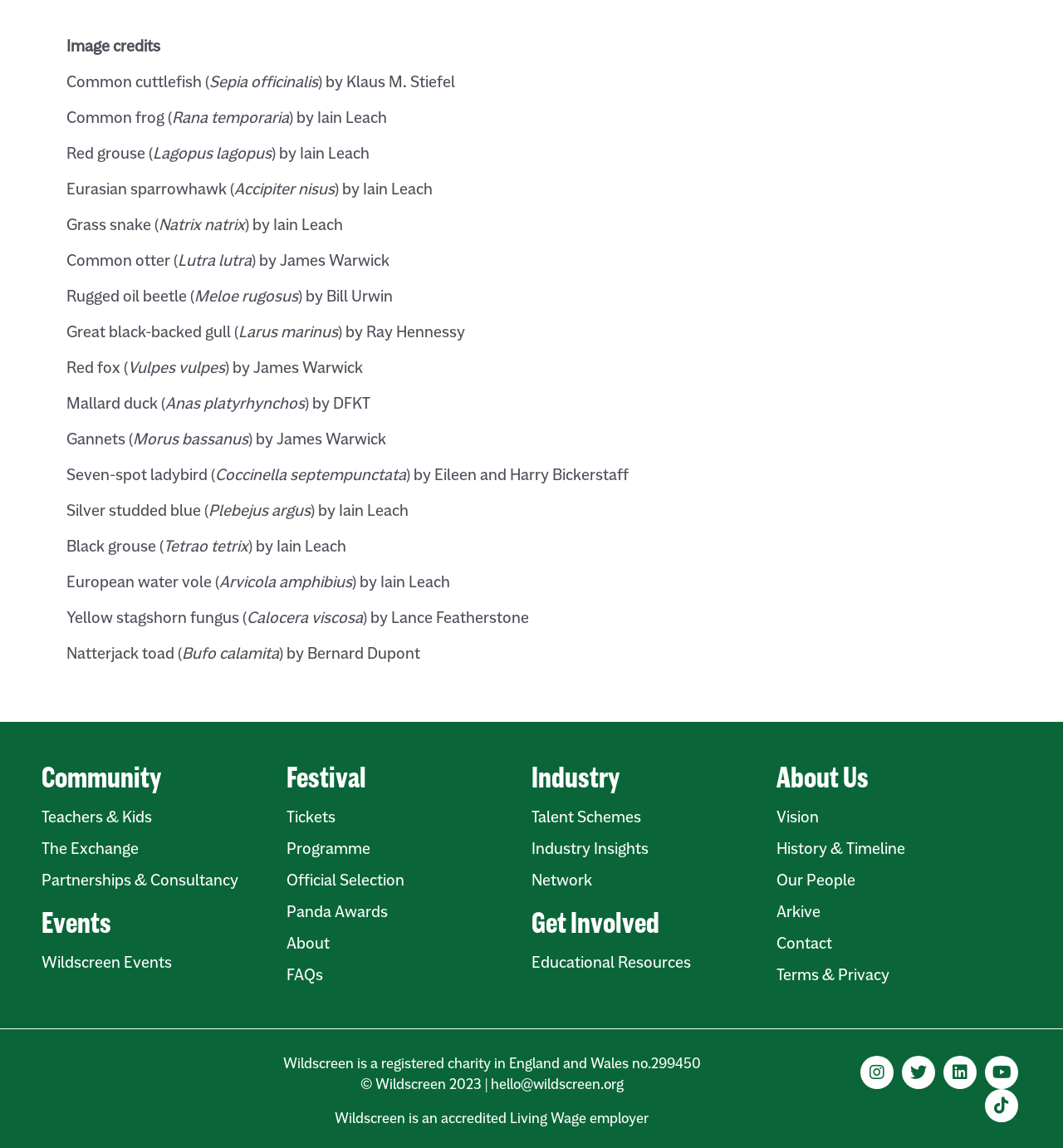What is the scientific name of the common frog?
Please provide a detailed answer to the question.

I found the information about the common frog on the webpage, which includes its scientific name, Rana temporaria, and credits to the photographer, Iain Leach.